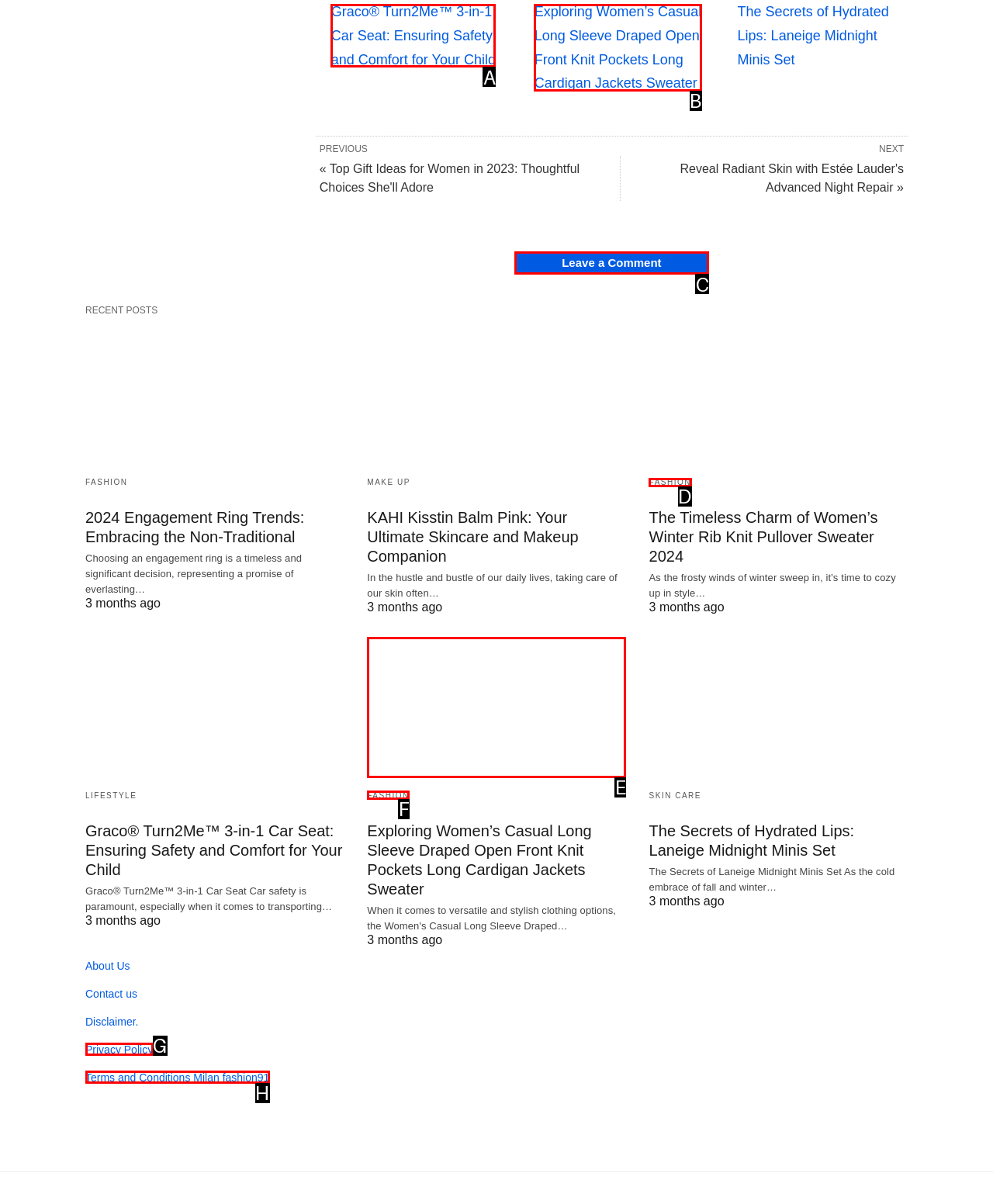Please identify the correct UI element to click for the task: Leave a comment Respond with the letter of the appropriate option.

C